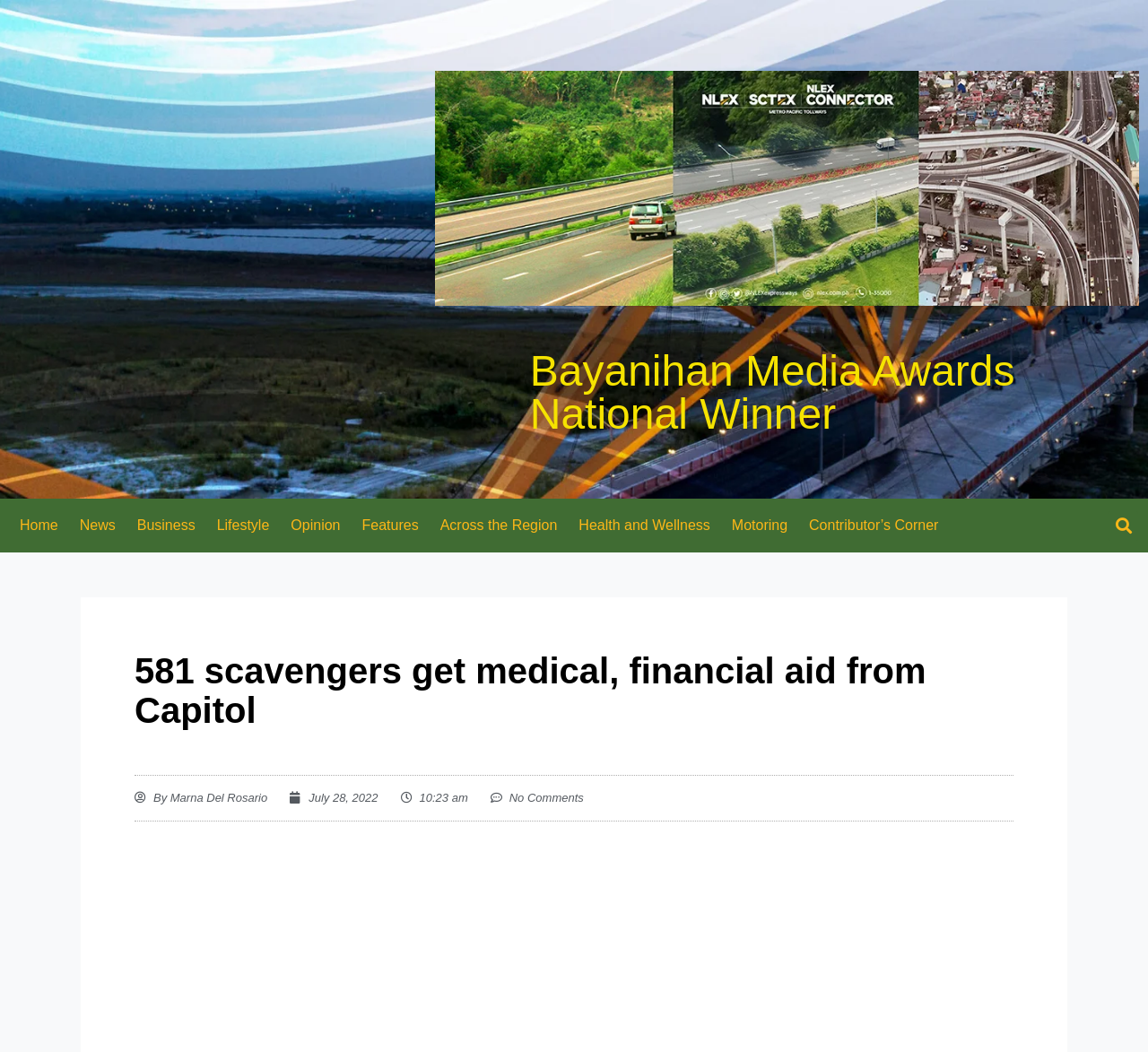Extract the bounding box coordinates of the UI element described by: "Health and Wellness". The coordinates should include four float numbers ranging from 0 to 1, e.g., [left, top, right, bottom].

[0.495, 0.491, 0.628, 0.508]